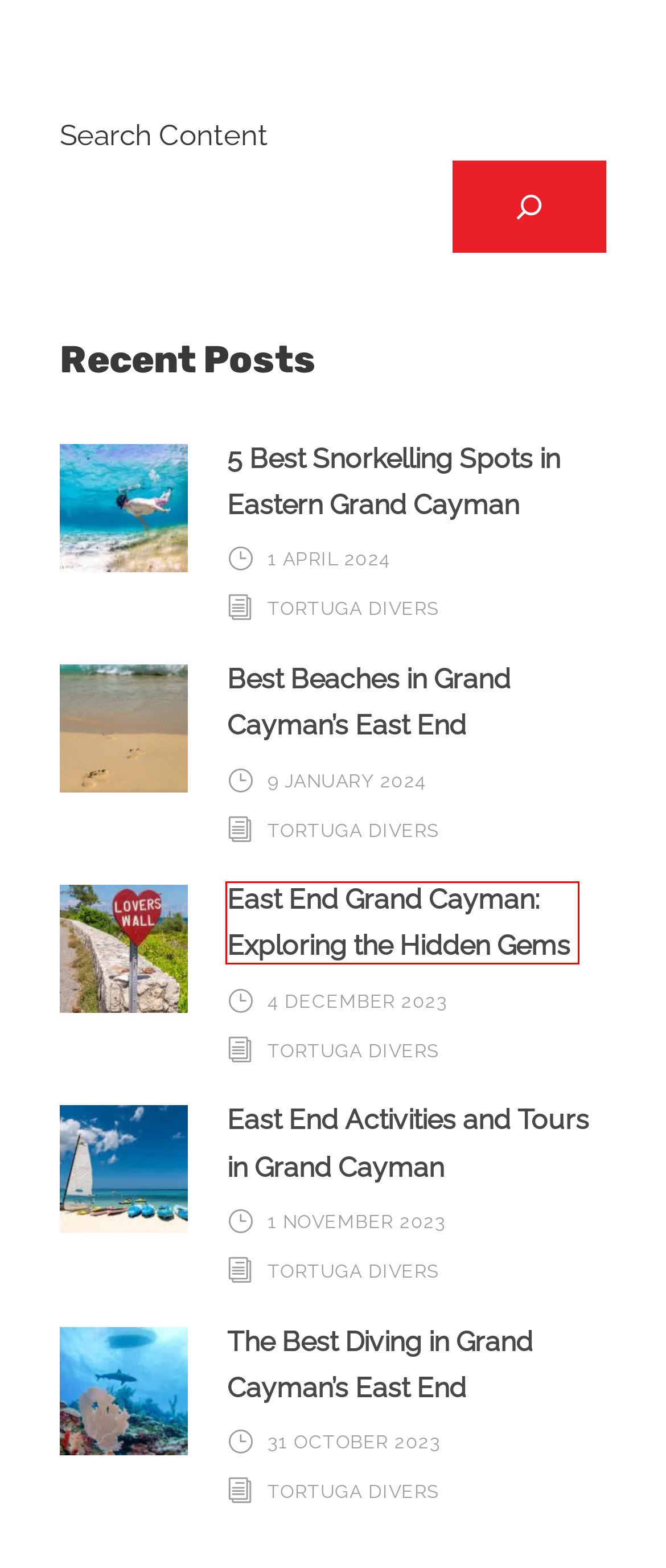Inspect the screenshot of a webpage with a red rectangle bounding box. Identify the webpage description that best corresponds to the new webpage after clicking the element inside the bounding box. Here are the candidates:
A. Tortuga Divers, Author at Tortuga Divers
B. Grand Cayman East End Diving | Tortuga Divers
C. East End Activities and Tours in Grand Cayman | Tortuga Divers
D. 5 Best Snorkelling Spots in Eastern Grand Cayman | Tortuga Divers
E. The Best Diving in Grand Cayman's East End | Tortuga Divers
F. East End Grand Cayman: Exploring the Hidden Gems | TD
G. Best Beaches in Grand Cayman's East End | Tortuga Divers
H. Waverunner Tour in Grand Cayman | Tortuga Divers

F